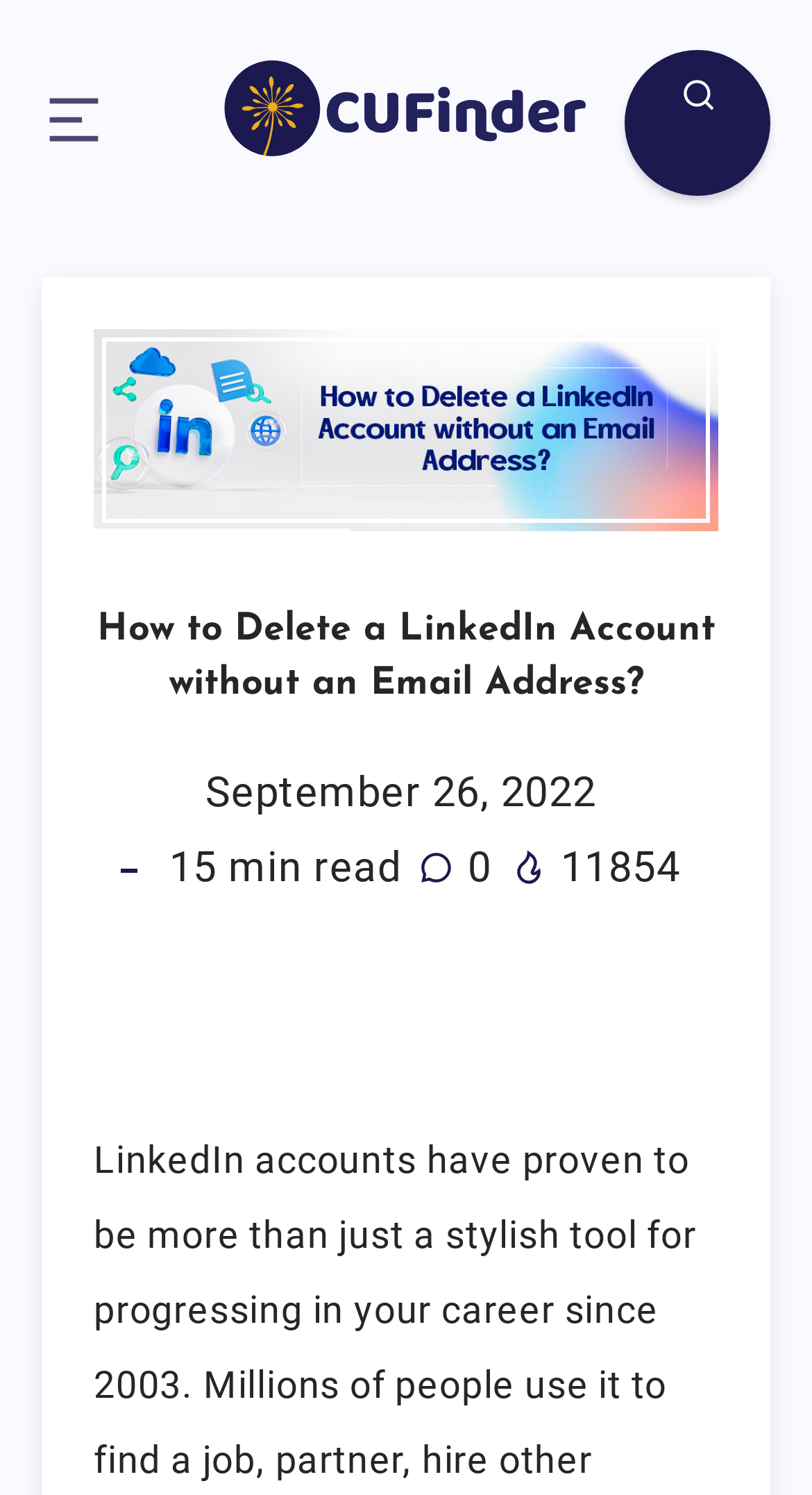What is the purpose of the toggle button?
Please answer the question with a single word or phrase, referencing the image.

Toggle Table of Content